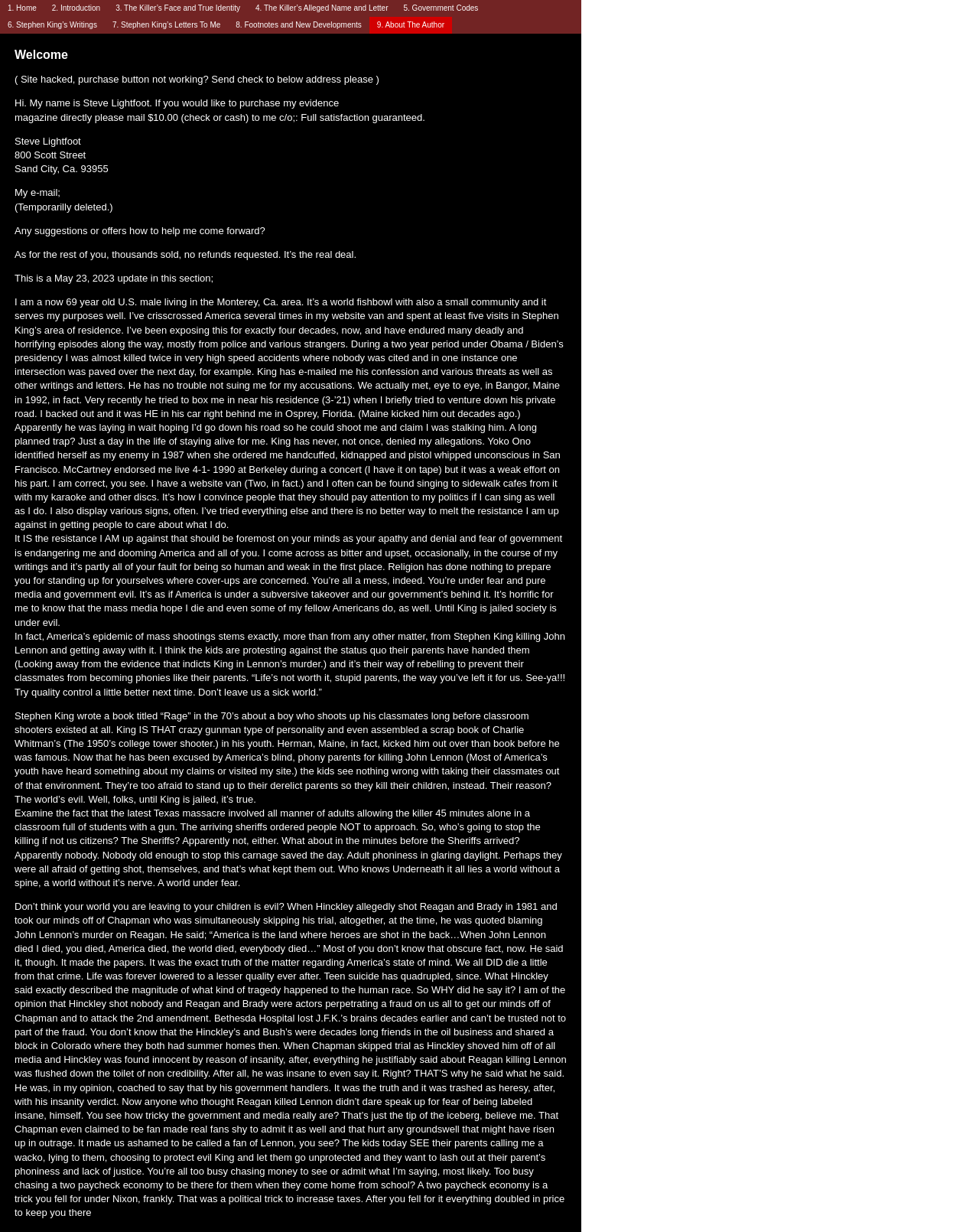Please specify the bounding box coordinates of the region to click in order to perform the following instruction: "Click on '1. Home'".

[0.0, 0.0, 0.045, 0.014]